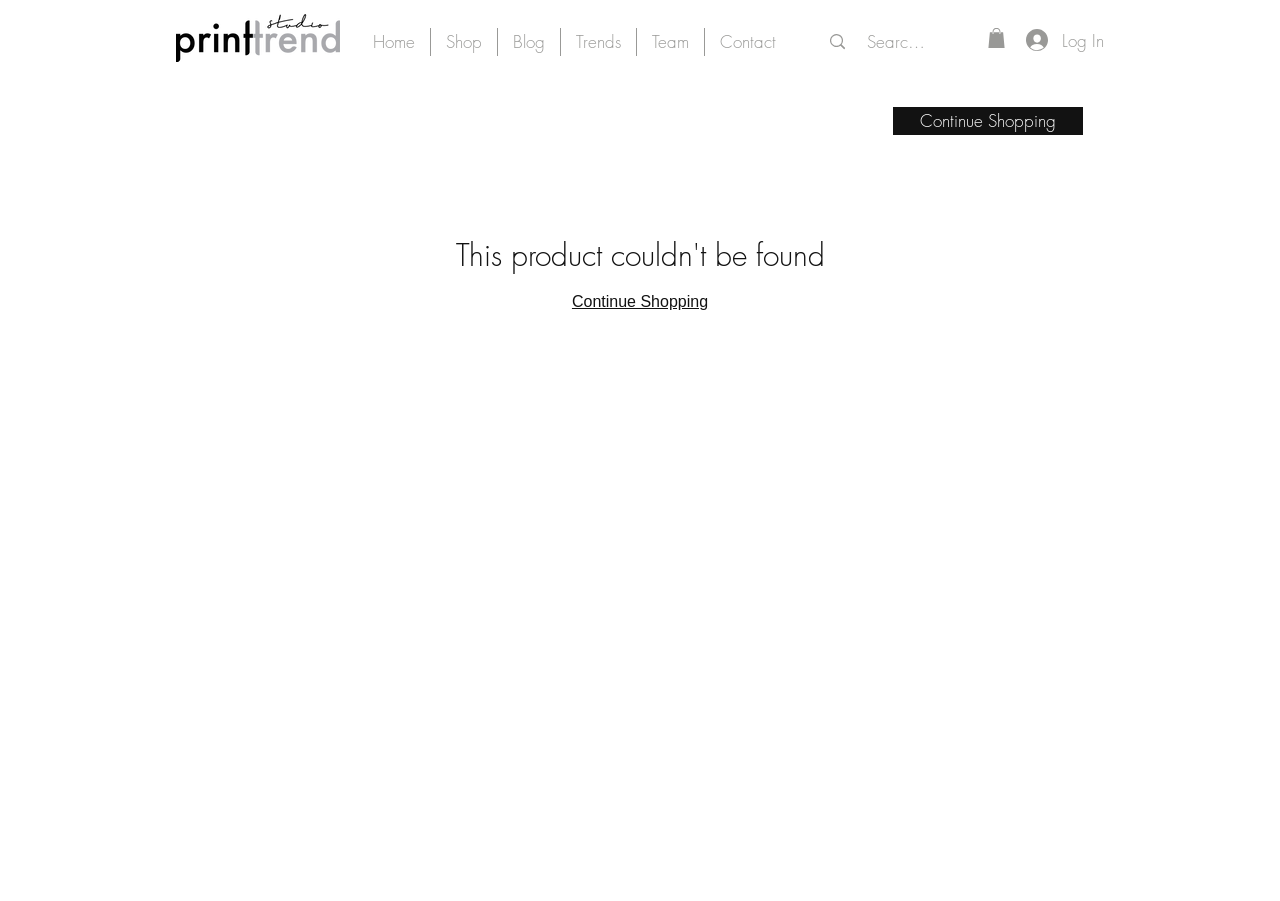What is the logo of the website?
Can you provide a detailed and comprehensive answer to the question?

The logo of the website is PrintTrend, which is an image located at the top left corner of the webpage, with a bounding box coordinate of [0.138, 0.016, 0.266, 0.069].